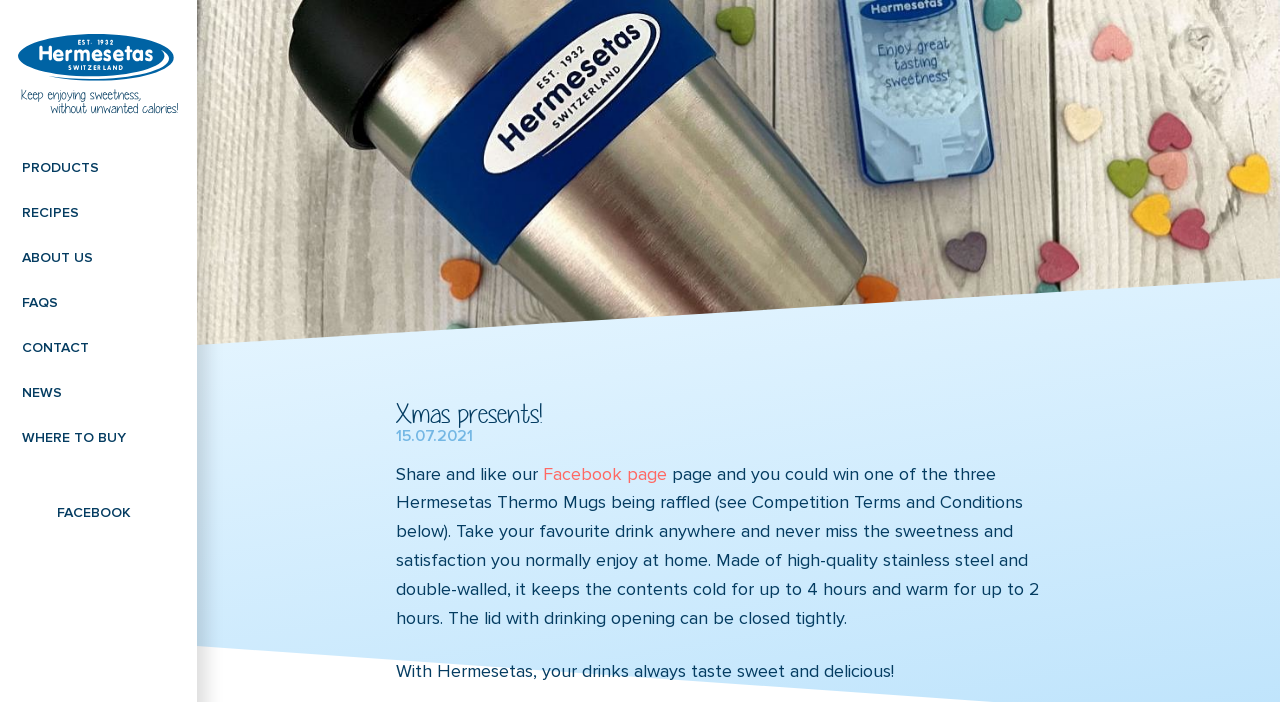What is the type of product featured in the image?
Refer to the image and give a detailed answer to the query.

The image on the webpage is described as 'Thermo mug', which suggests that the product being featured is a type of insulated mug, likely related to Hermesetas brand.